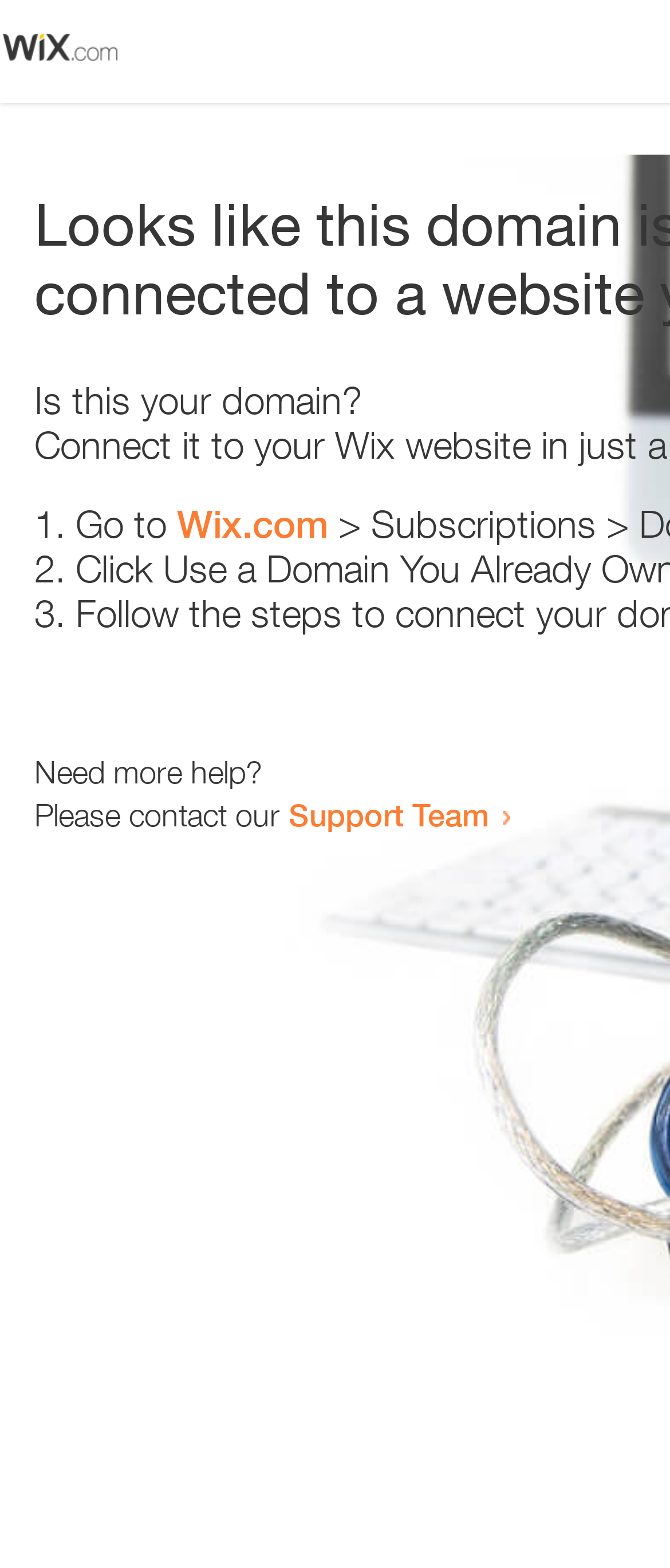Using the provided element description, identify the bounding box coordinates as (top-left x, top-left y, bottom-right x, bottom-right y). Ensure all values are between 0 and 1. Description: Support Team

[0.431, 0.507, 0.731, 0.531]